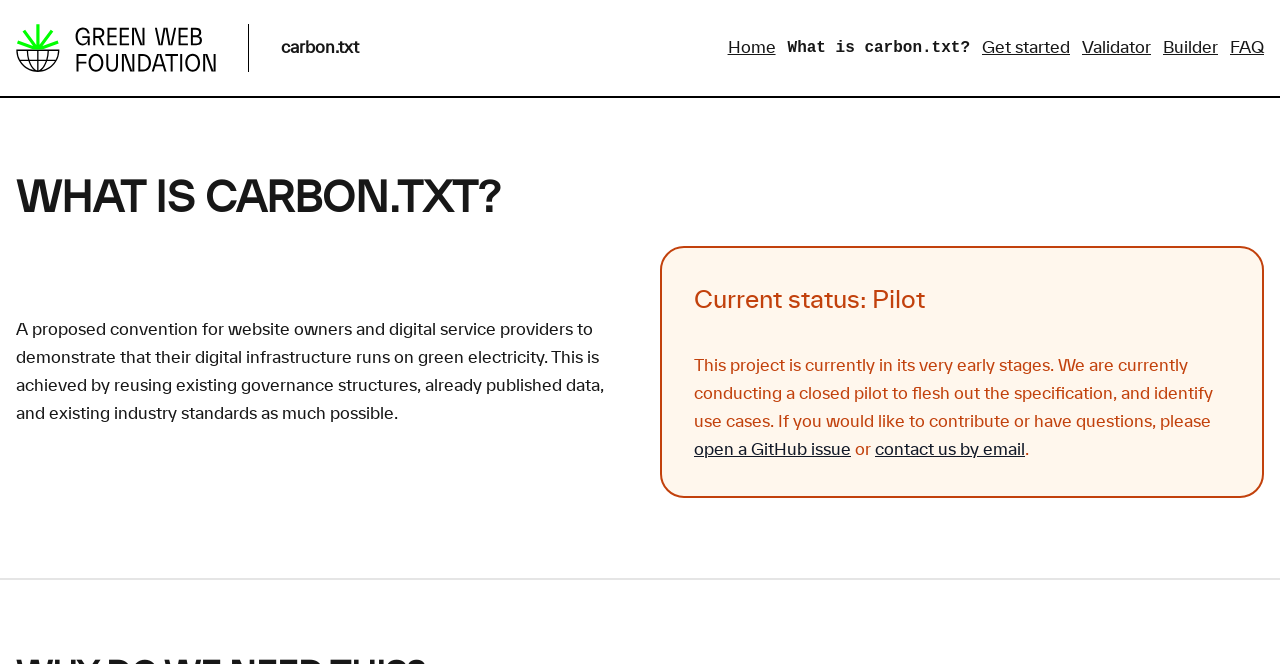What is the current status of the project? Based on the image, give a response in one word or a short phrase.

Pilot